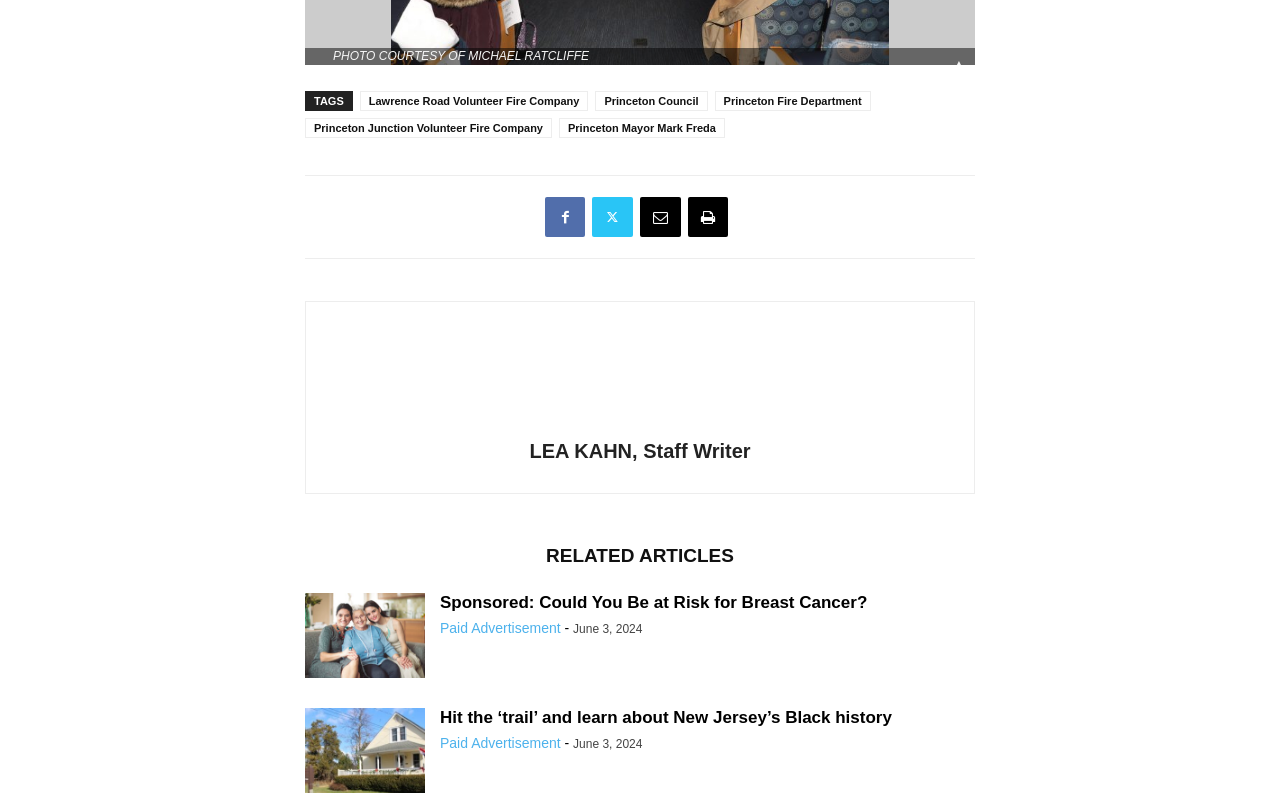Provide the bounding box coordinates for the UI element that is described by this text: "Paid Advertisement". The coordinates should be in the form of four float numbers between 0 and 1: [left, top, right, bottom].

[0.344, 0.777, 0.438, 0.798]